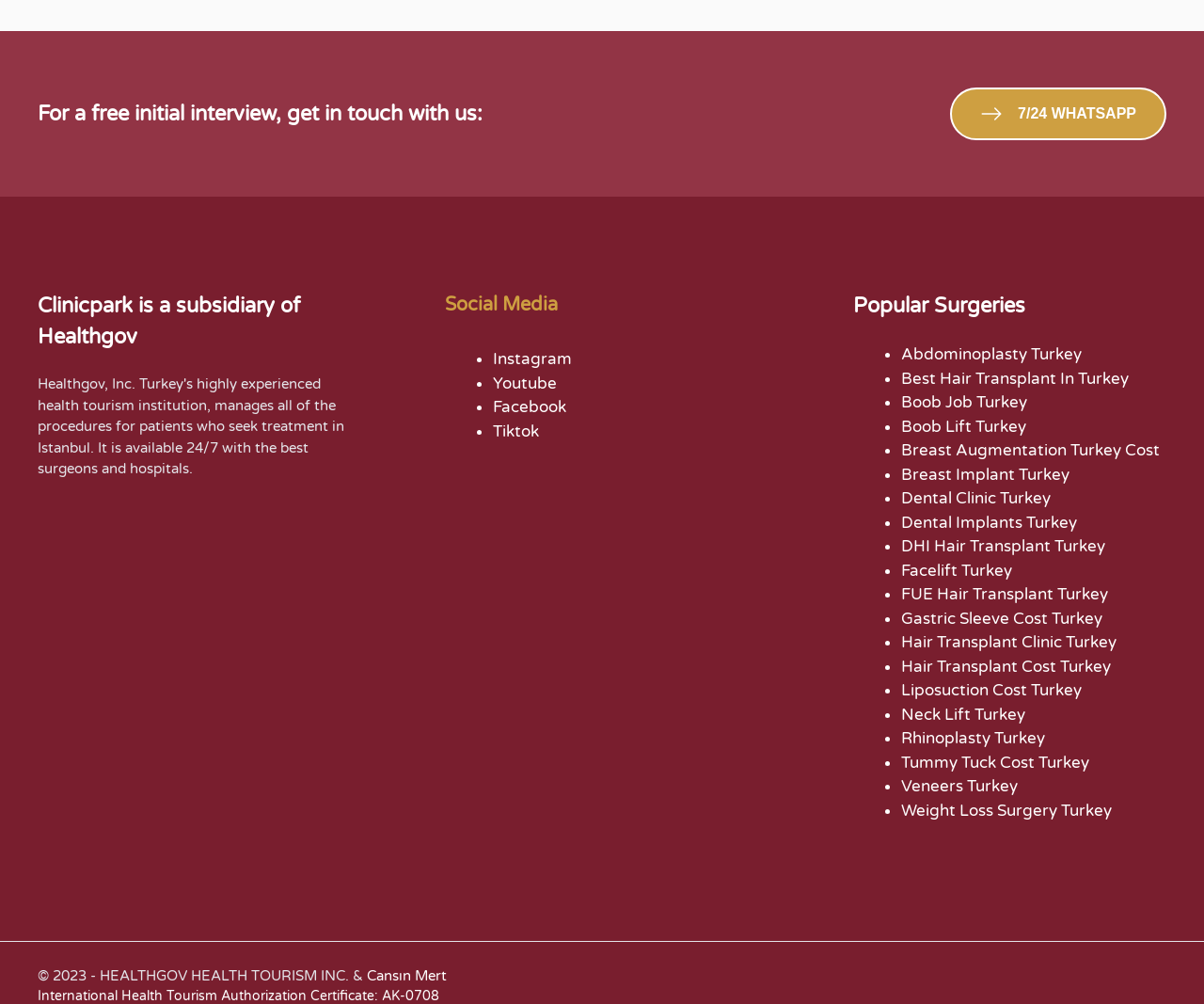Given the webpage screenshot and the description, determine the bounding box coordinates (top-left x, top-left y, bottom-right x, bottom-right y) that define the location of the UI element matching this description: Boob Job Turkey

[0.748, 0.391, 0.853, 0.411]